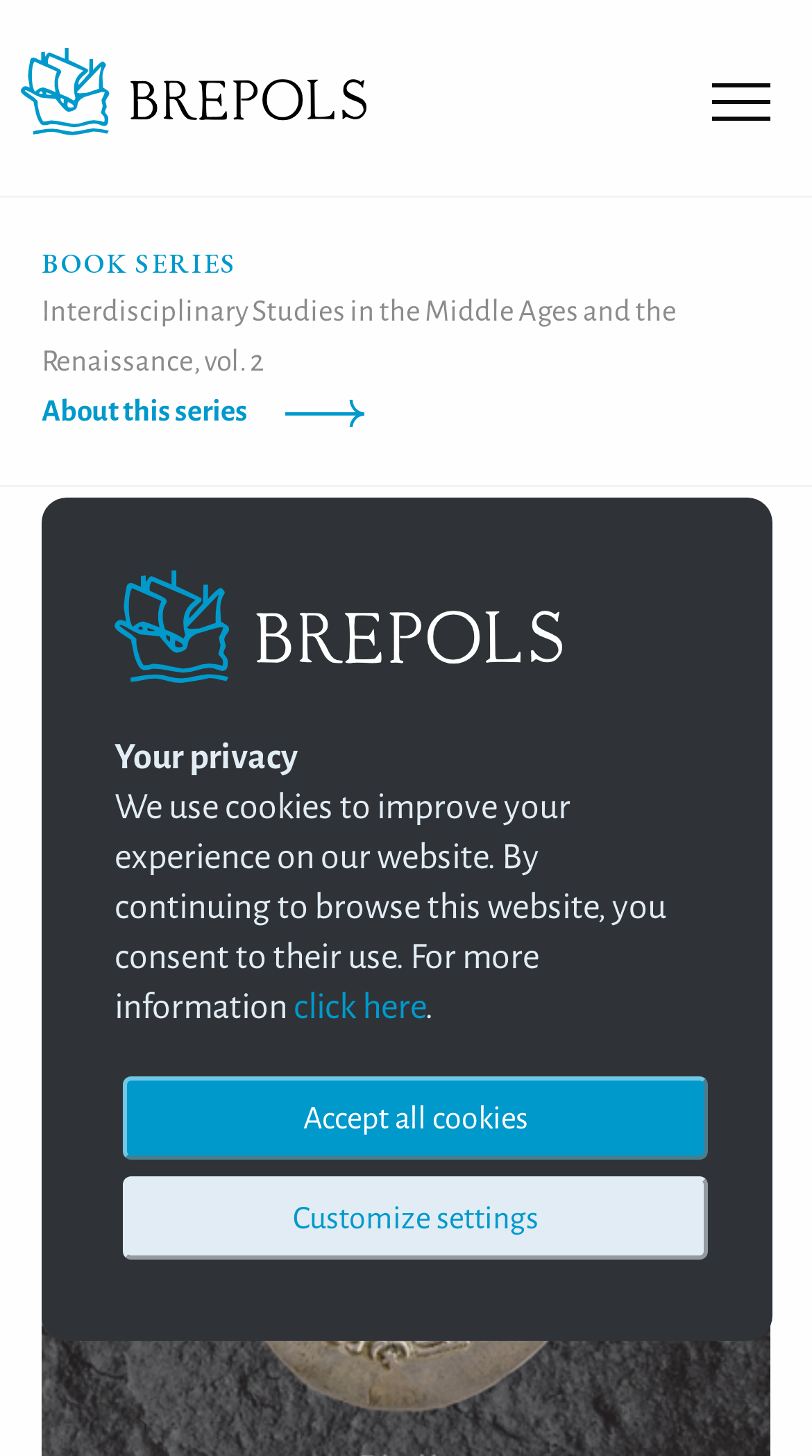Can you find the bounding box coordinates for the element to click on to achieve the instruction: "View shopping cart"?

[0.313, 0.586, 0.383, 0.623]